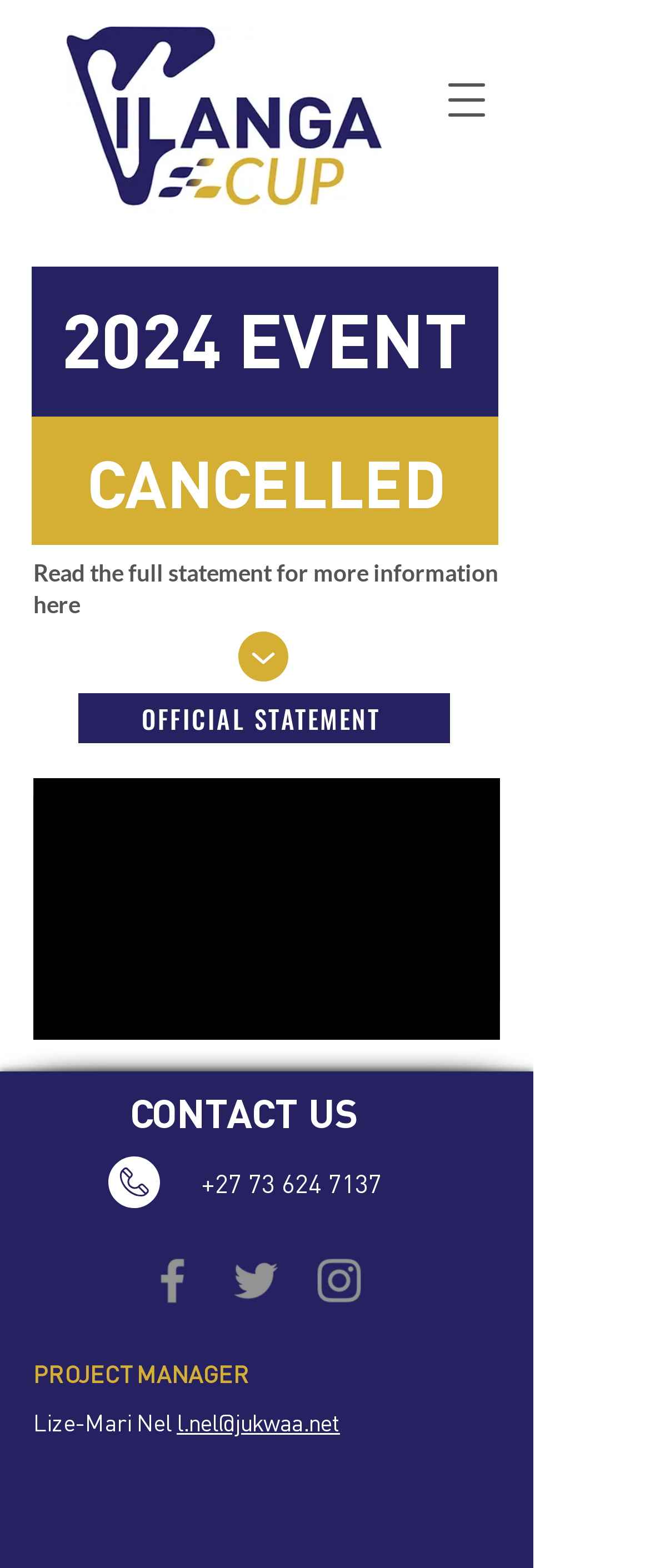Determine the bounding box coordinates of the clickable element necessary to fulfill the instruction: "Contact us via phone". Provide the coordinates as four float numbers within the 0 to 1 range, i.e., [left, top, right, bottom].

[0.31, 0.744, 0.587, 0.765]